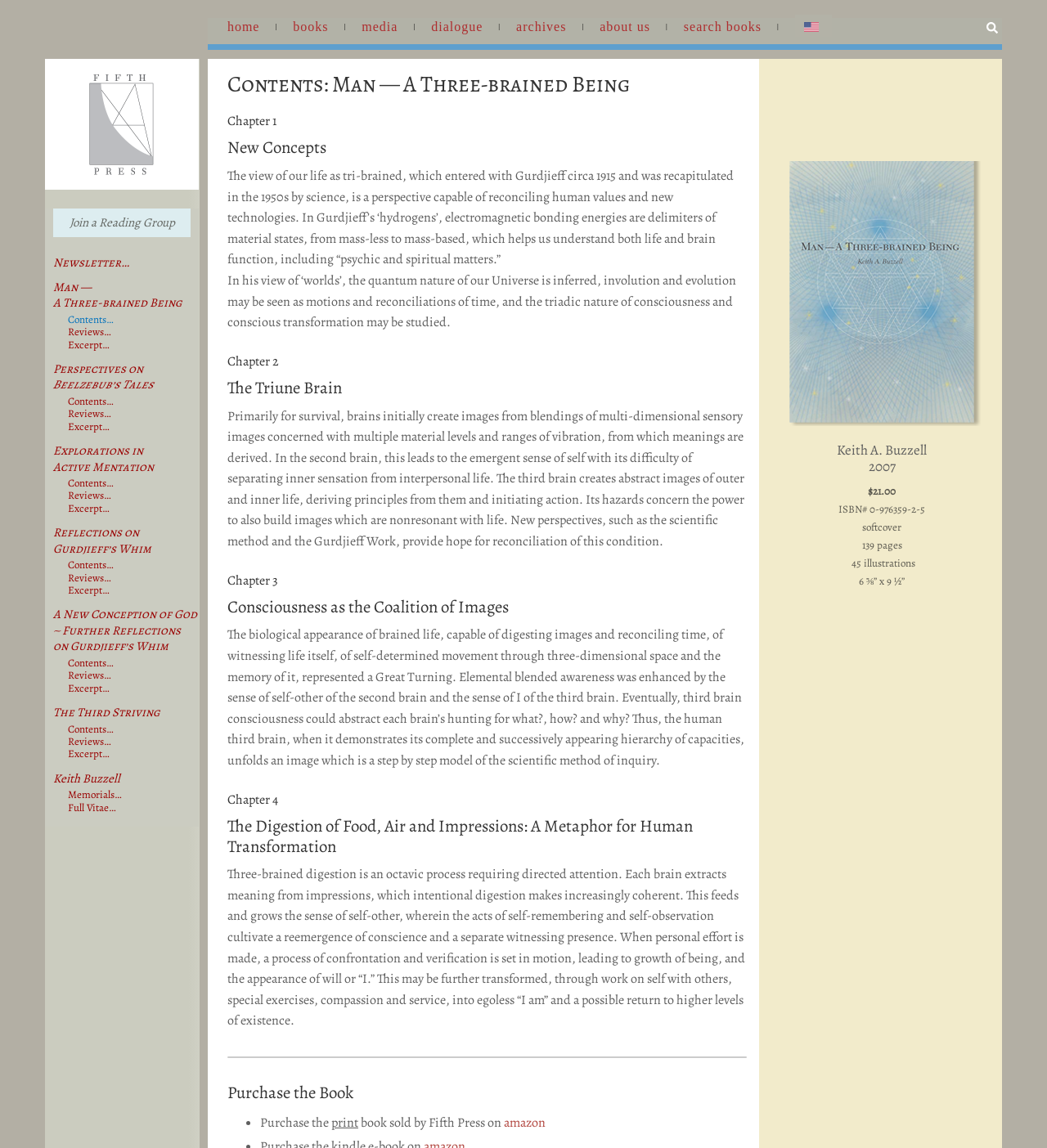Please answer the following question using a single word or phrase: 
Who is the author of the book?

Keith A. Buzzell